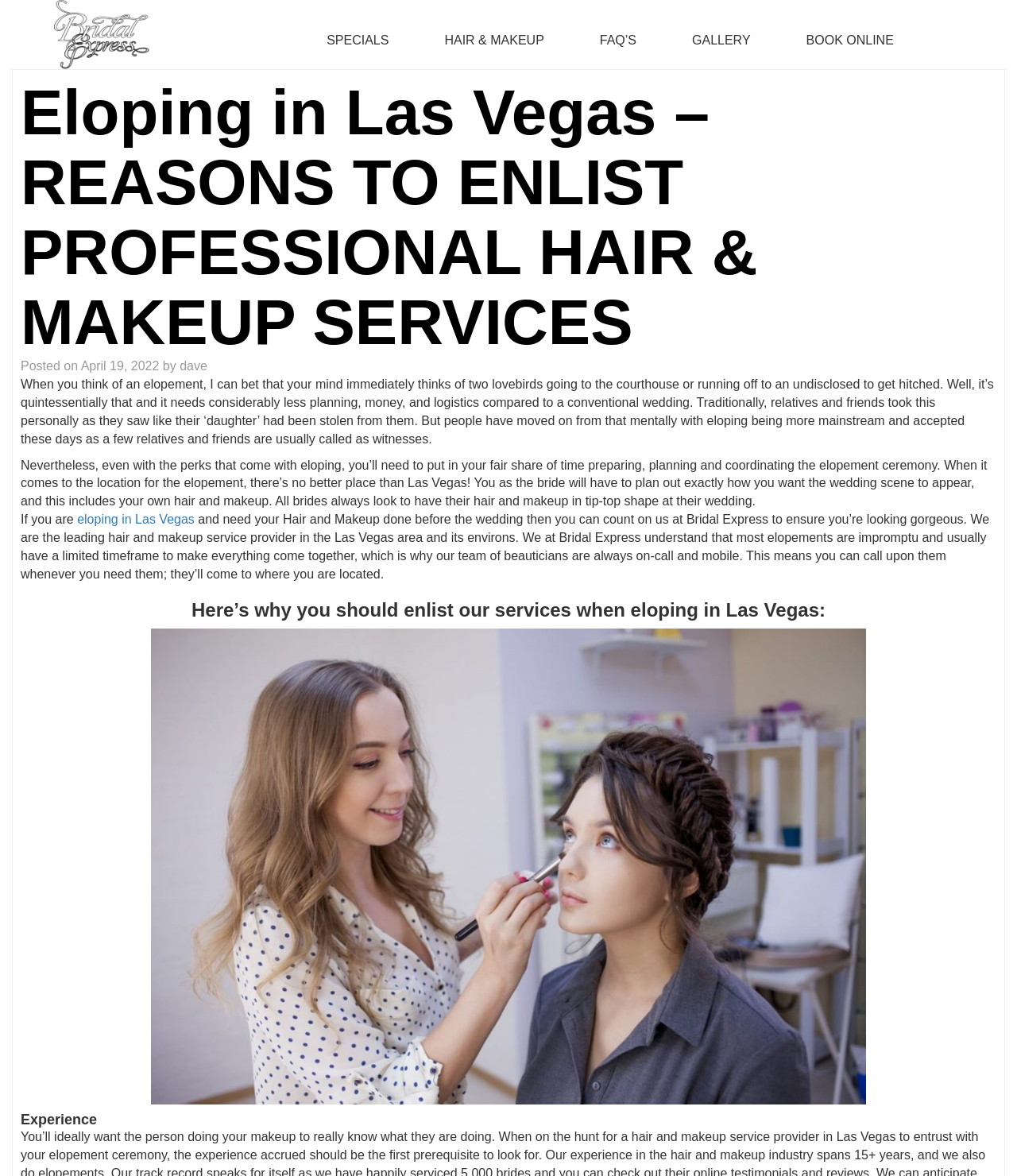Locate the bounding box of the UI element described by: "dave" in the given webpage screenshot.

[0.177, 0.306, 0.204, 0.317]